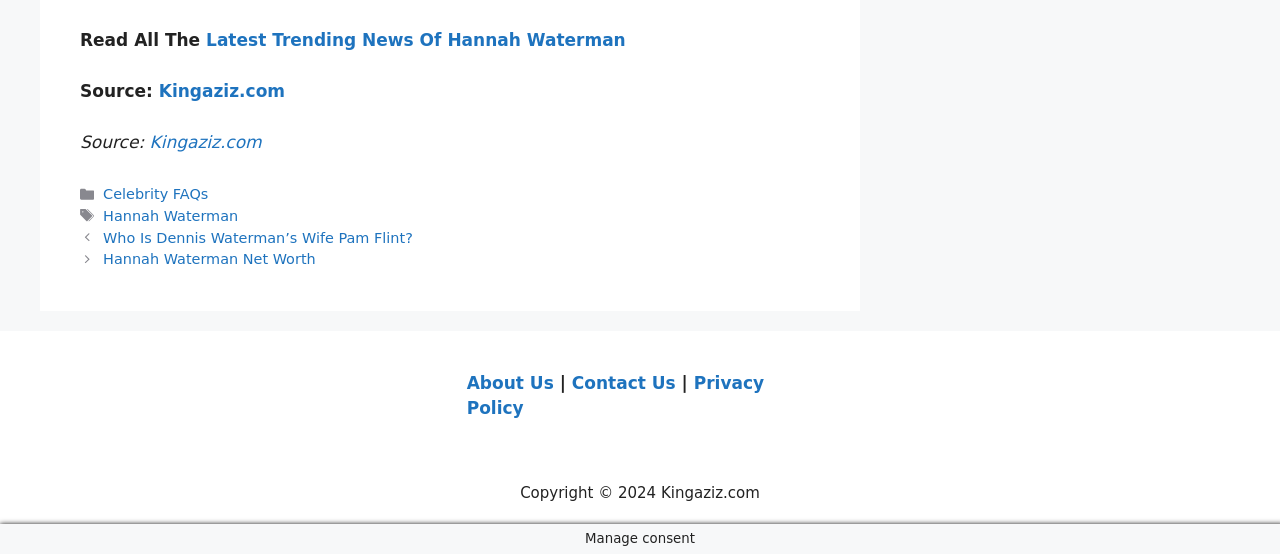Please provide a detailed answer to the question below based on the screenshot: 
What is the copyright information?

I found the text 'Copyright 2024 Kingaziz.com' at the bottom of the webpage, which provides the copyright information.